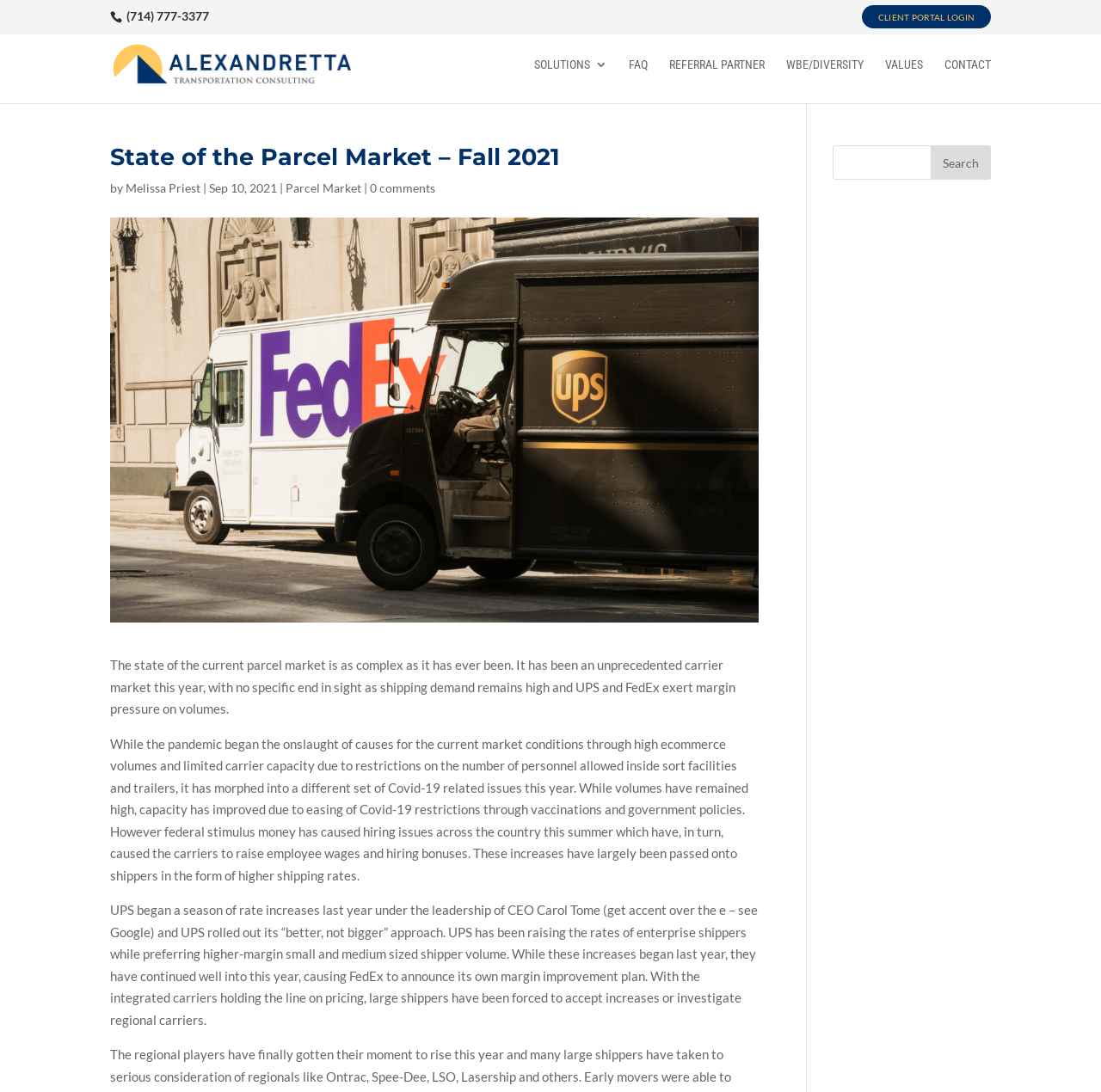What is the topic of the article?
Respond to the question with a single word or phrase according to the image.

Parcel Market